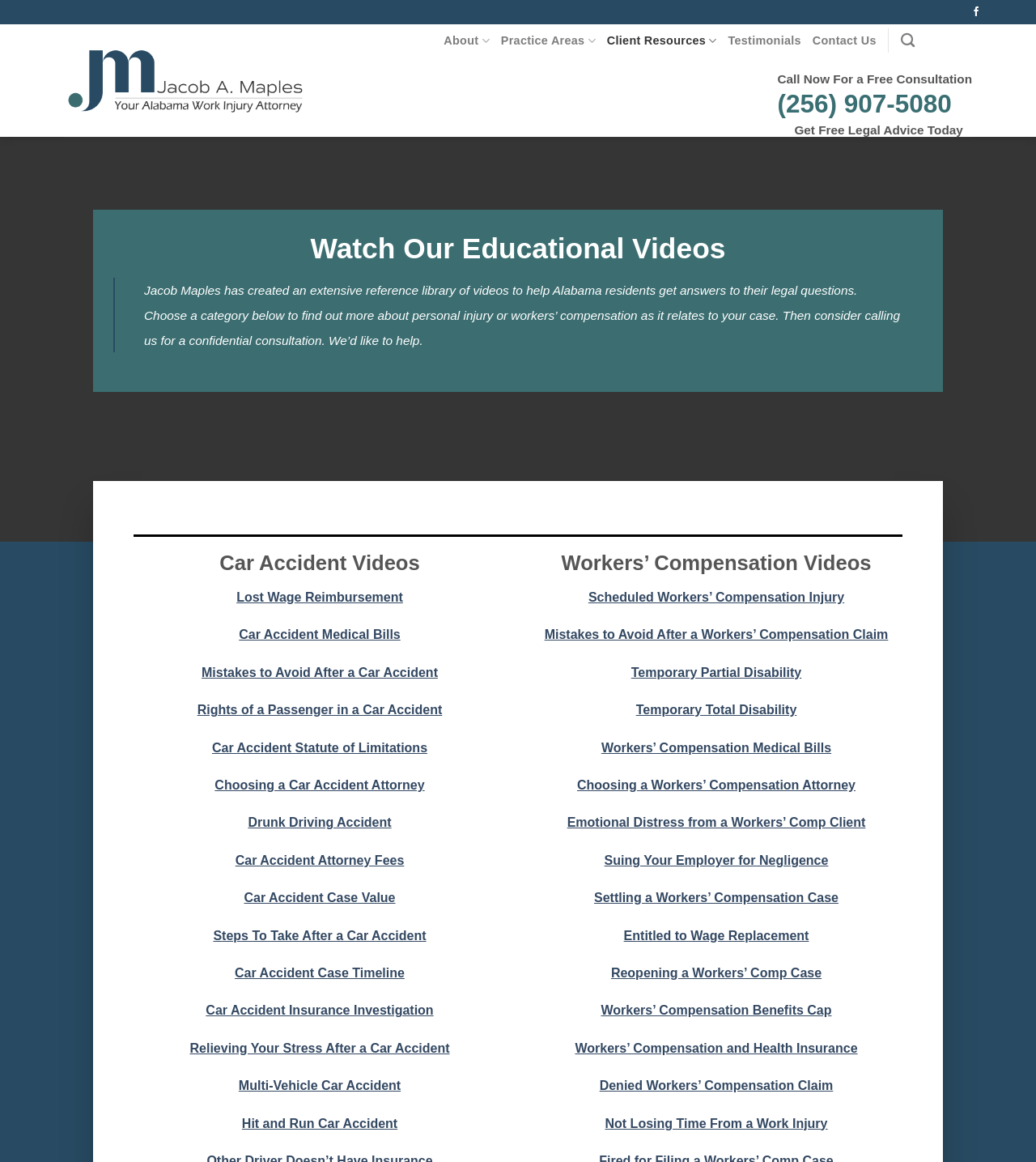Using the format (top-left x, top-left y, bottom-right x, bottom-right y), and given the element description, identify the bounding box coordinates within the screenshot: Practice Areas

[0.483, 0.021, 0.575, 0.049]